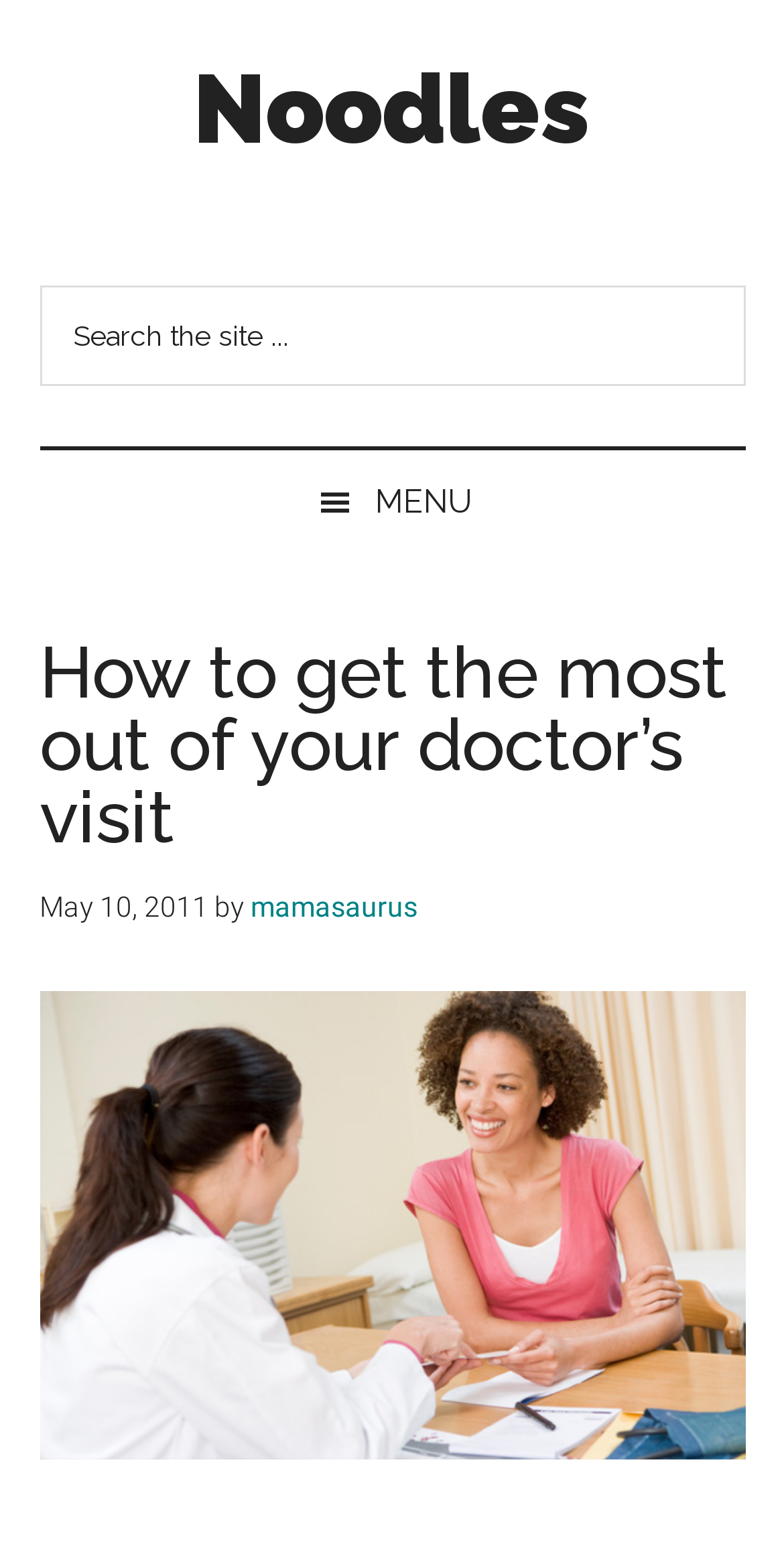Identify and provide the main heading of the webpage.

How to get the most out of your doctor’s visit